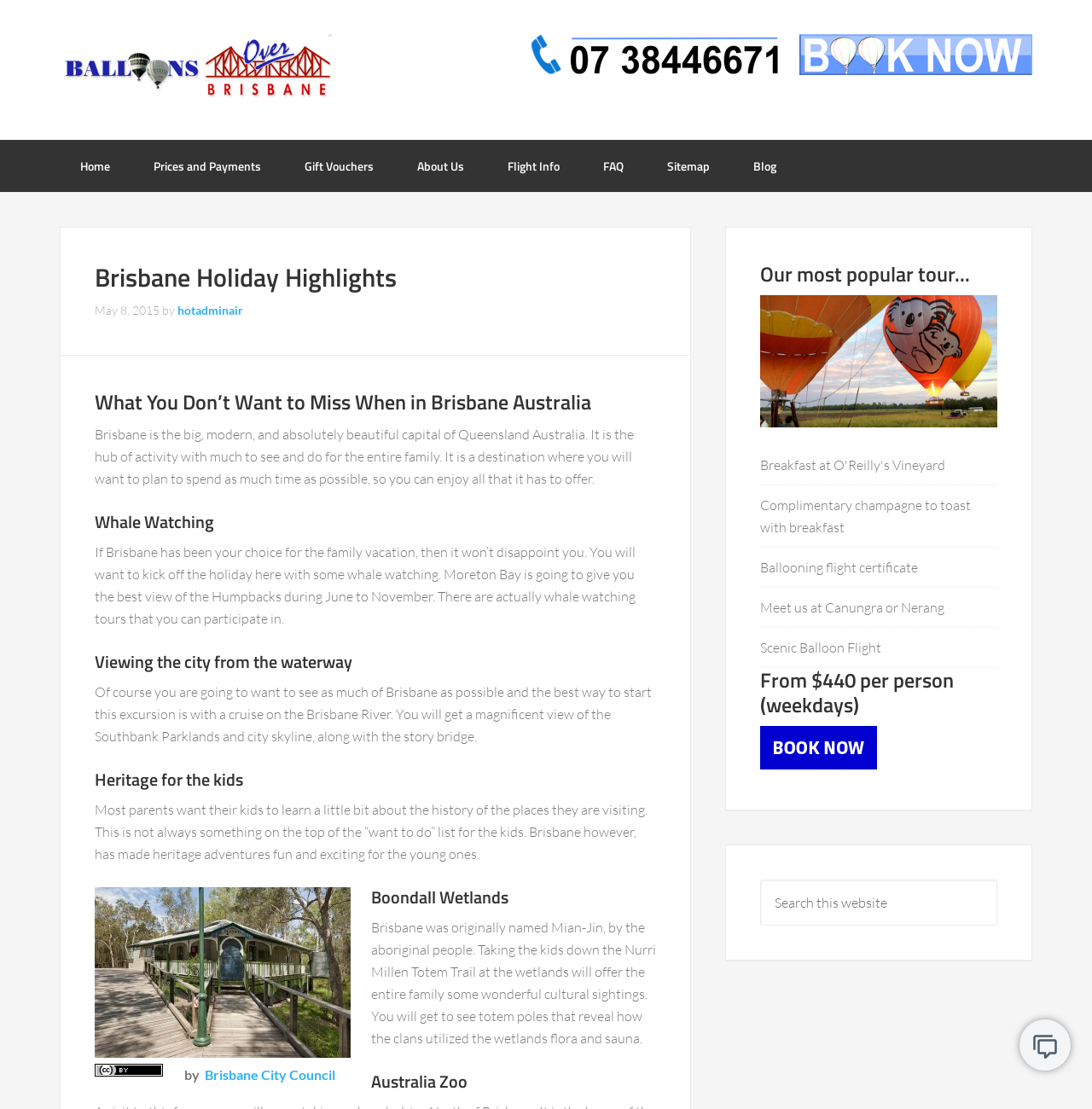Based on the image, please elaborate on the answer to the following question:
What is the best way to see Brisbane city?

According to the webpage, one of the best ways to see Brisbane city is by taking a cruise on the Brisbane River, which offers a magnificent view of the Southbank Parklands and city skyline.